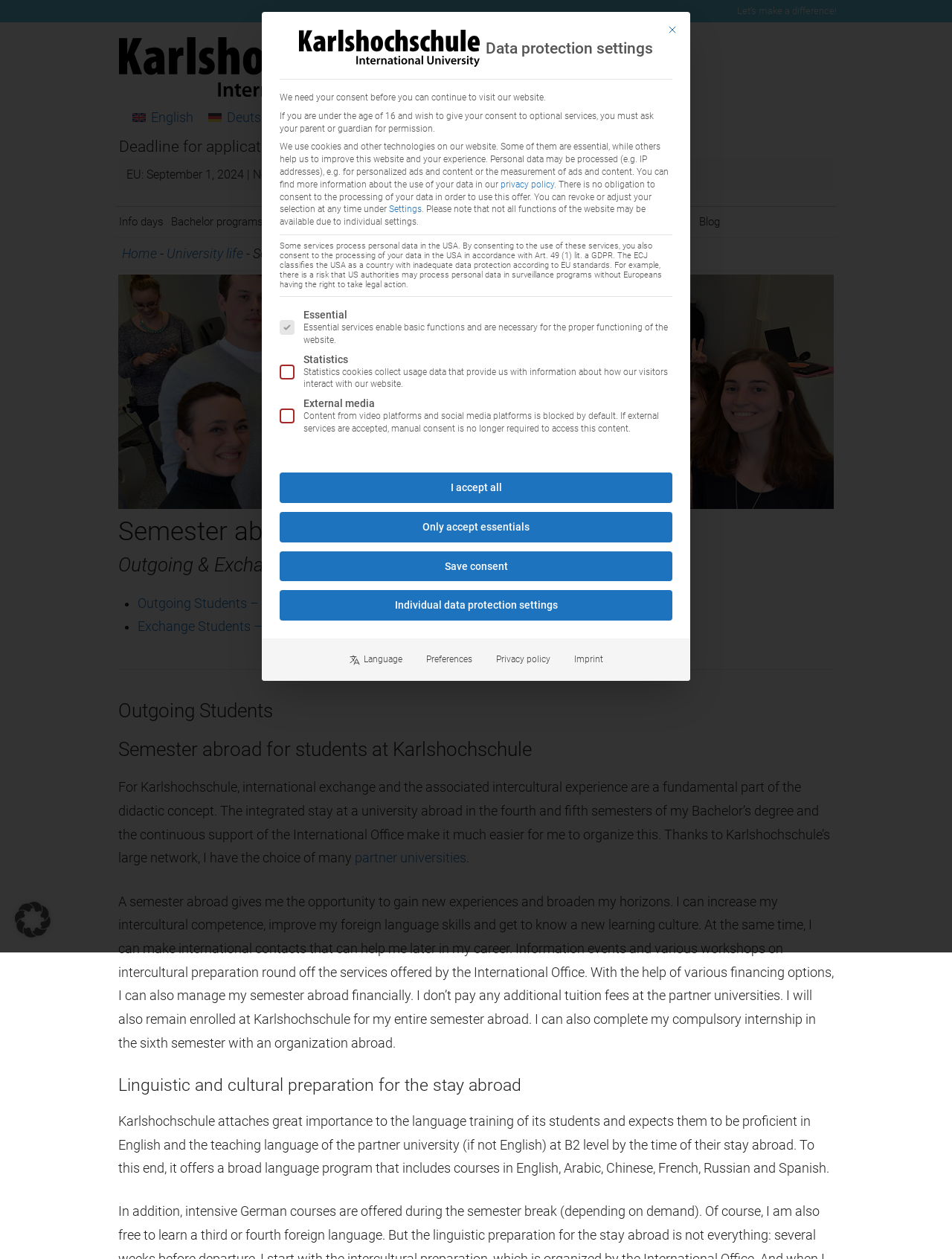Locate the bounding box coordinates of the element you need to click to accomplish the task described by this instruction: "Click on the 'University life' link".

[0.416, 0.164, 0.512, 0.188]